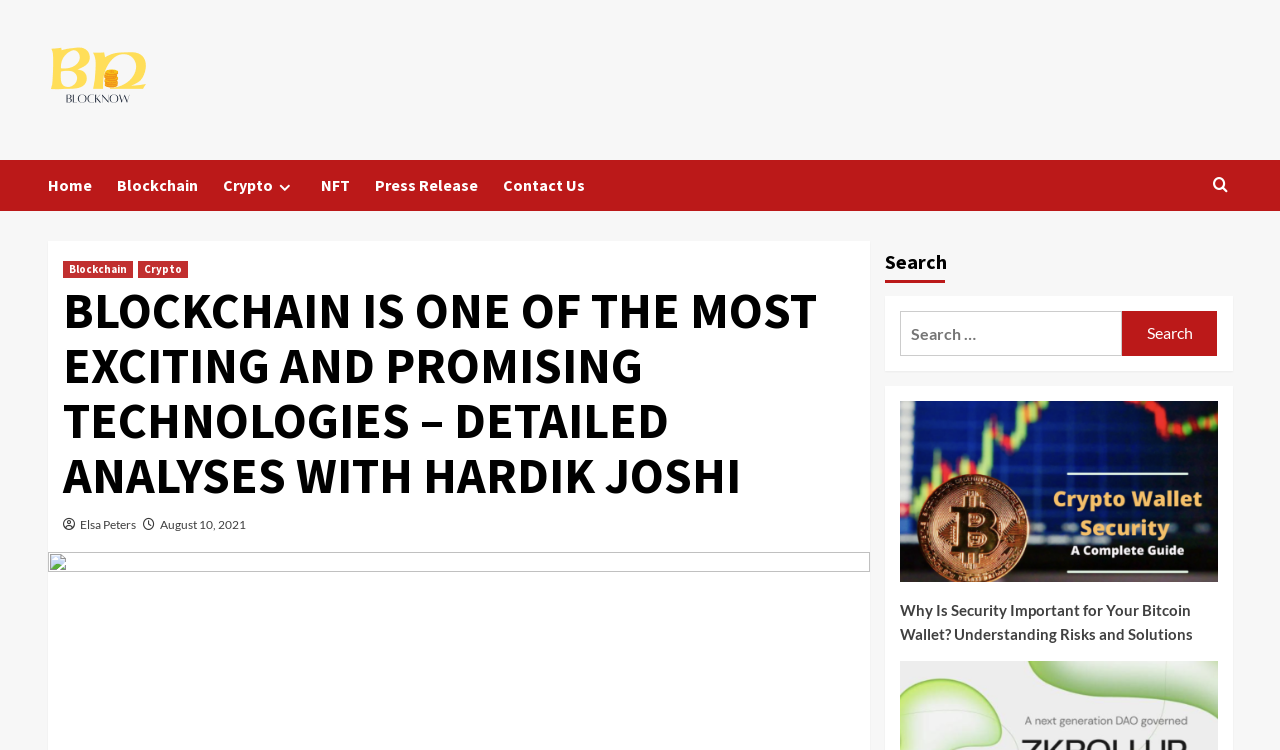Please identify the bounding box coordinates of the element I should click to complete this instruction: 'Click on the BlockNow logo'. The coordinates should be given as four float numbers between 0 and 1, like this: [left, top, right, bottom].

[0.037, 0.04, 0.115, 0.173]